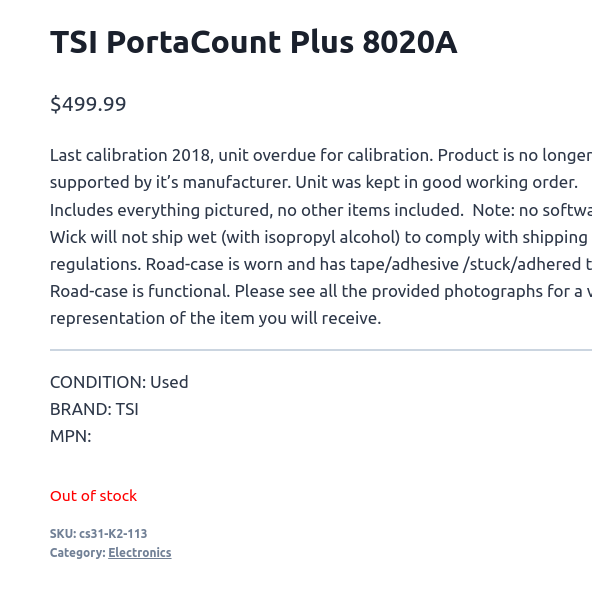What is included with the product?
Your answer should be a single word or phrase derived from the screenshot.

All items pictured